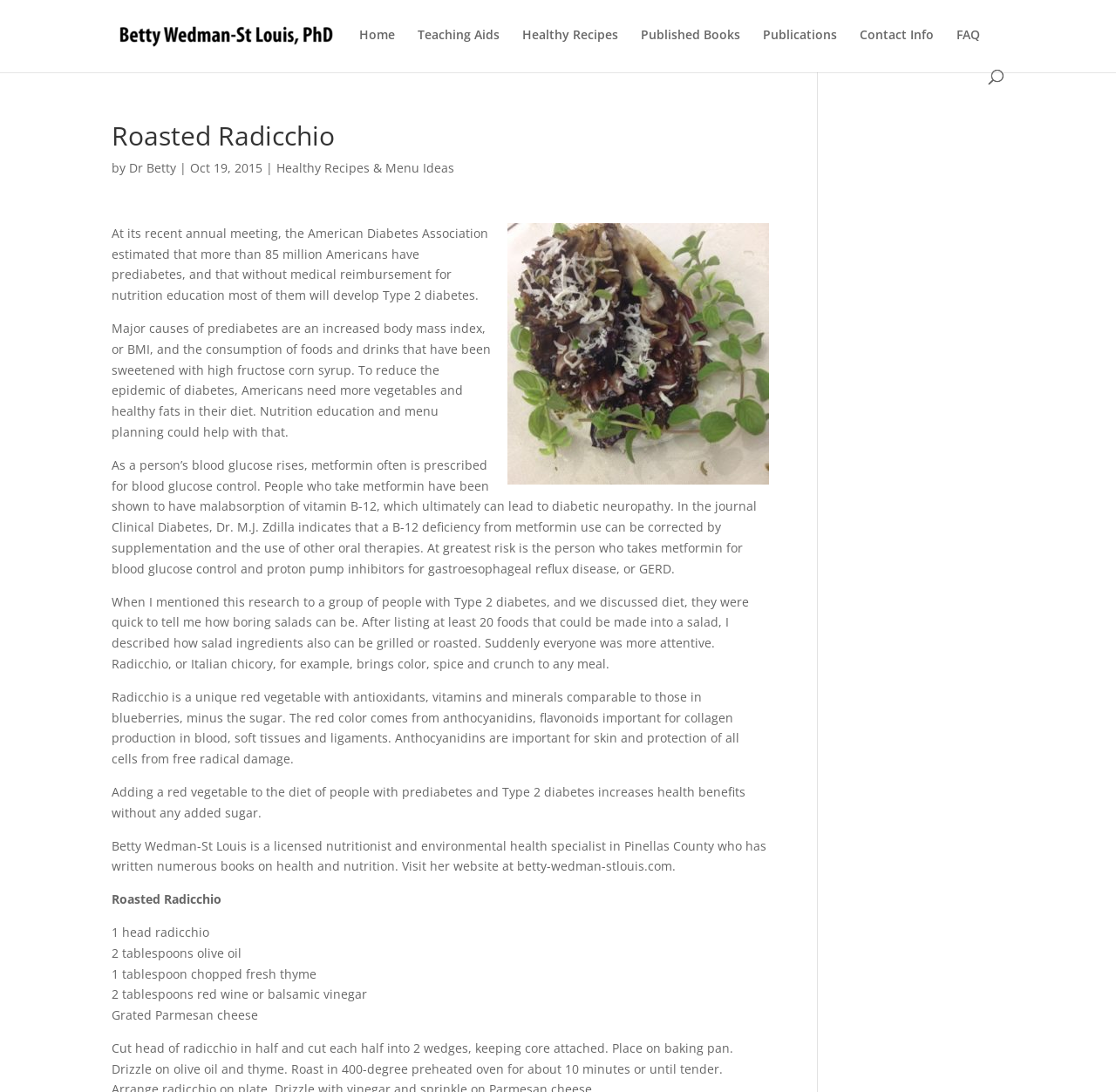Determine the bounding box coordinates of the clickable element to achieve the following action: 'Visit Dr Betty's website'. Provide the coordinates as four float values between 0 and 1, formatted as [left, top, right, bottom].

[0.116, 0.146, 0.158, 0.161]